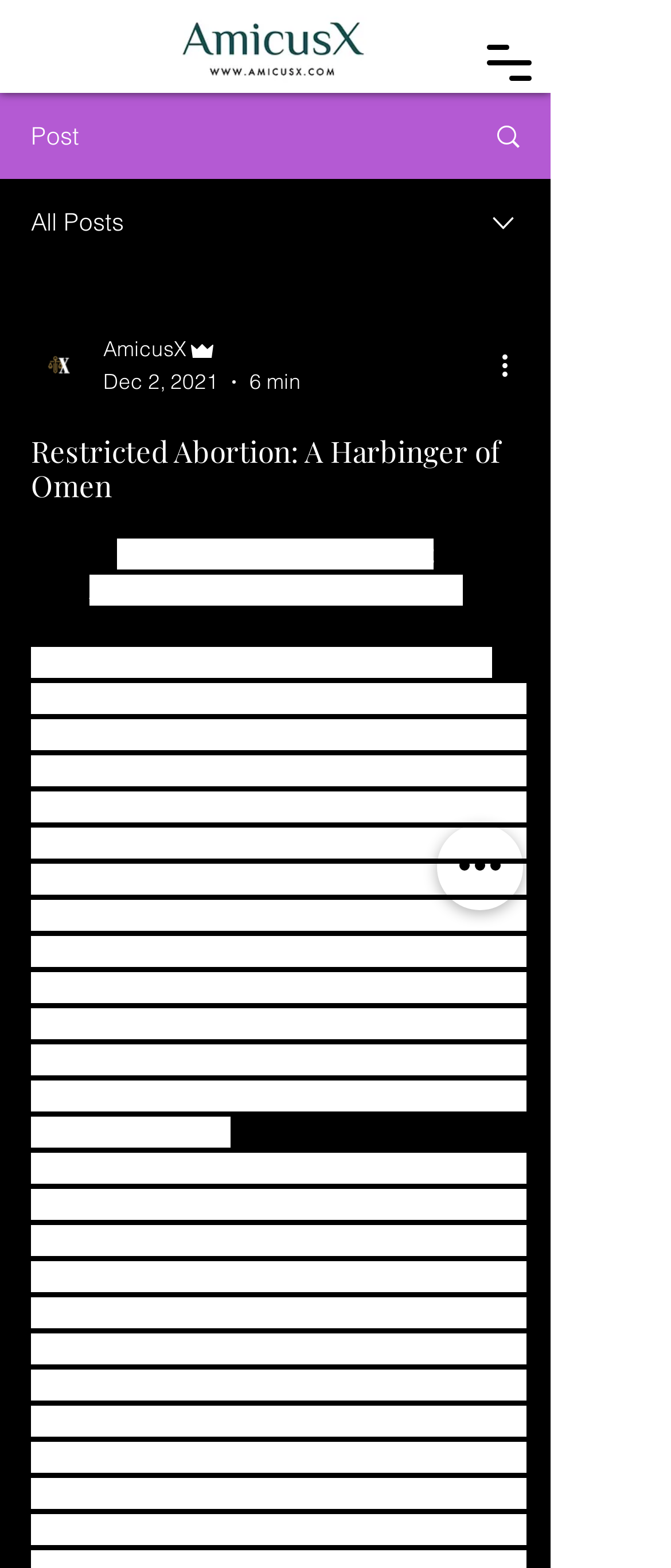Please give a succinct answer to the question in one word or phrase:
What is the date of the current post?

Dec 2, 2021